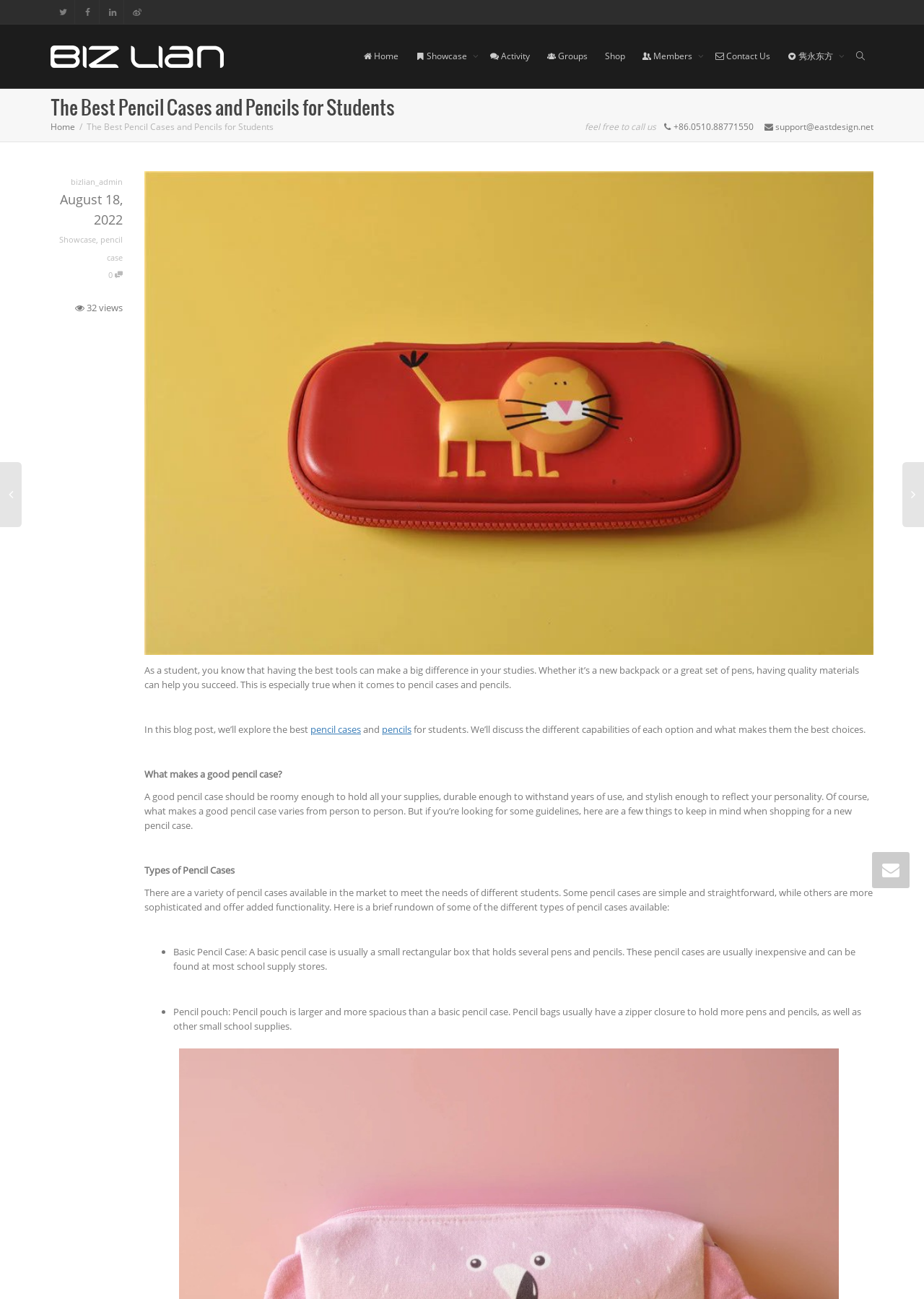Pinpoint the bounding box coordinates of the clickable element needed to complete the instruction: "Click on Twitter". The coordinates should be provided as four float numbers between 0 and 1: [left, top, right, bottom].

[0.055, 0.0, 0.081, 0.018]